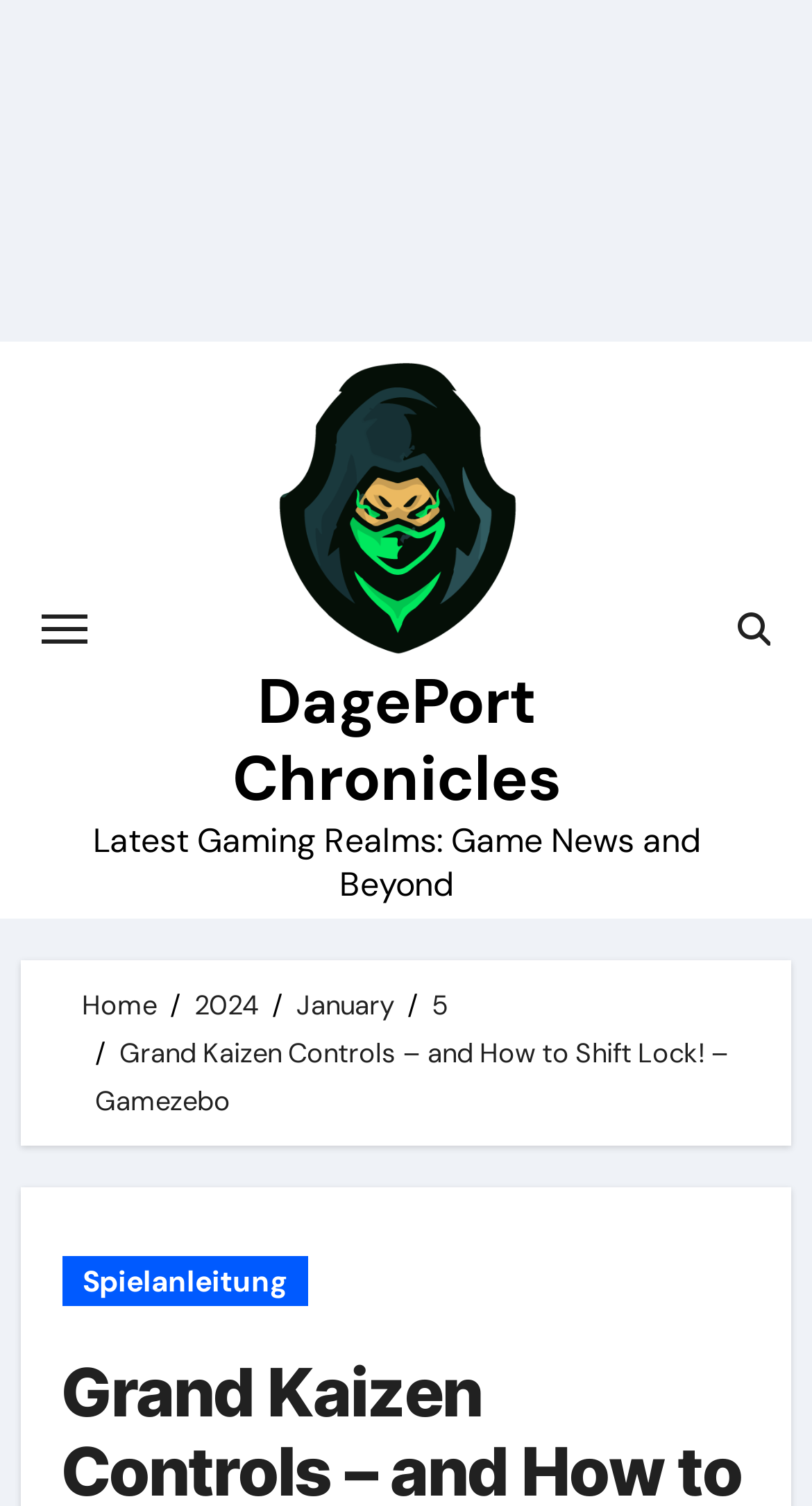Identify the bounding box coordinates of the area that should be clicked in order to complete the given instruction: "Go to Home". The bounding box coordinates should be four float numbers between 0 and 1, i.e., [left, top, right, bottom].

[0.101, 0.655, 0.193, 0.678]